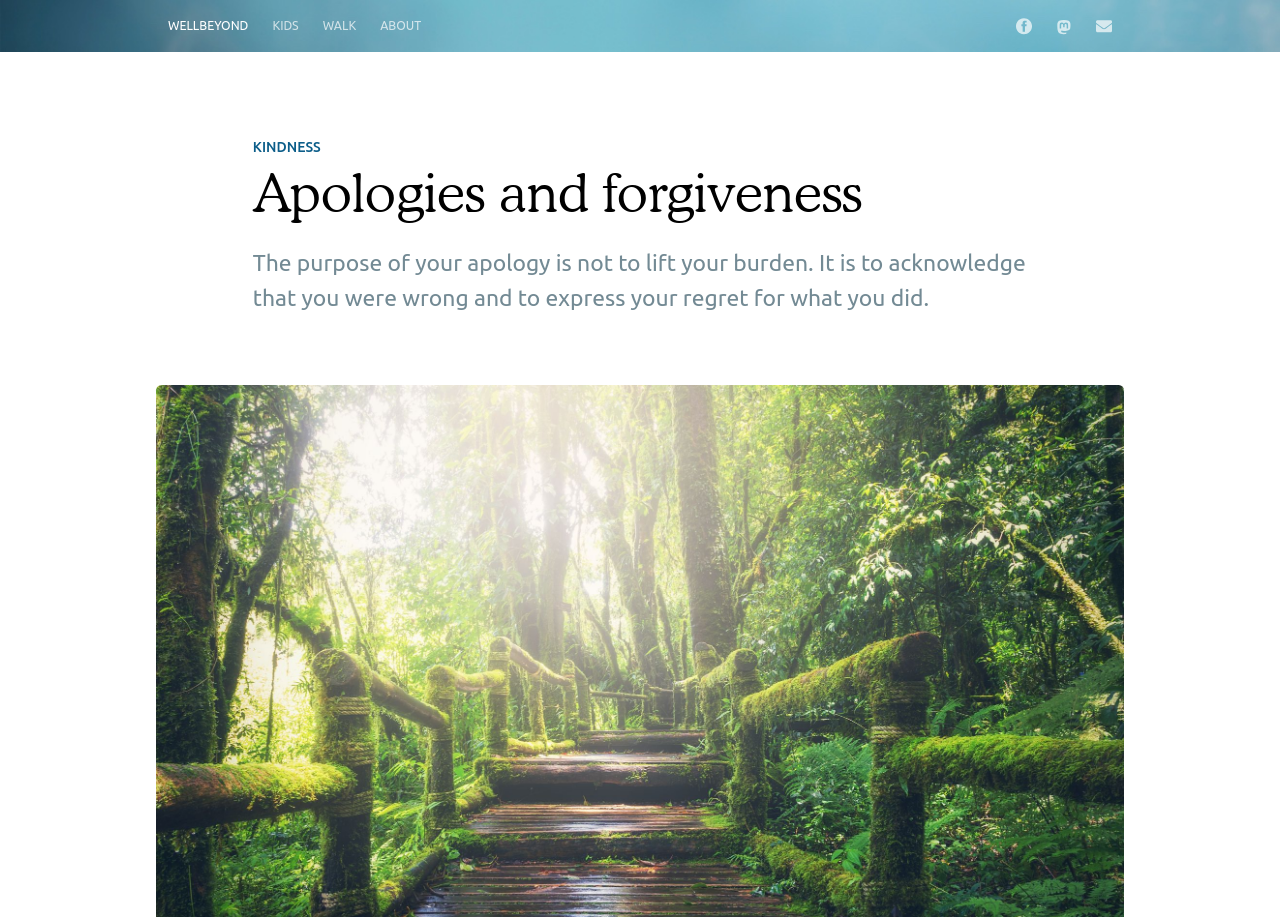Identify the main title of the webpage and generate its text content.

Apologies and forgiveness